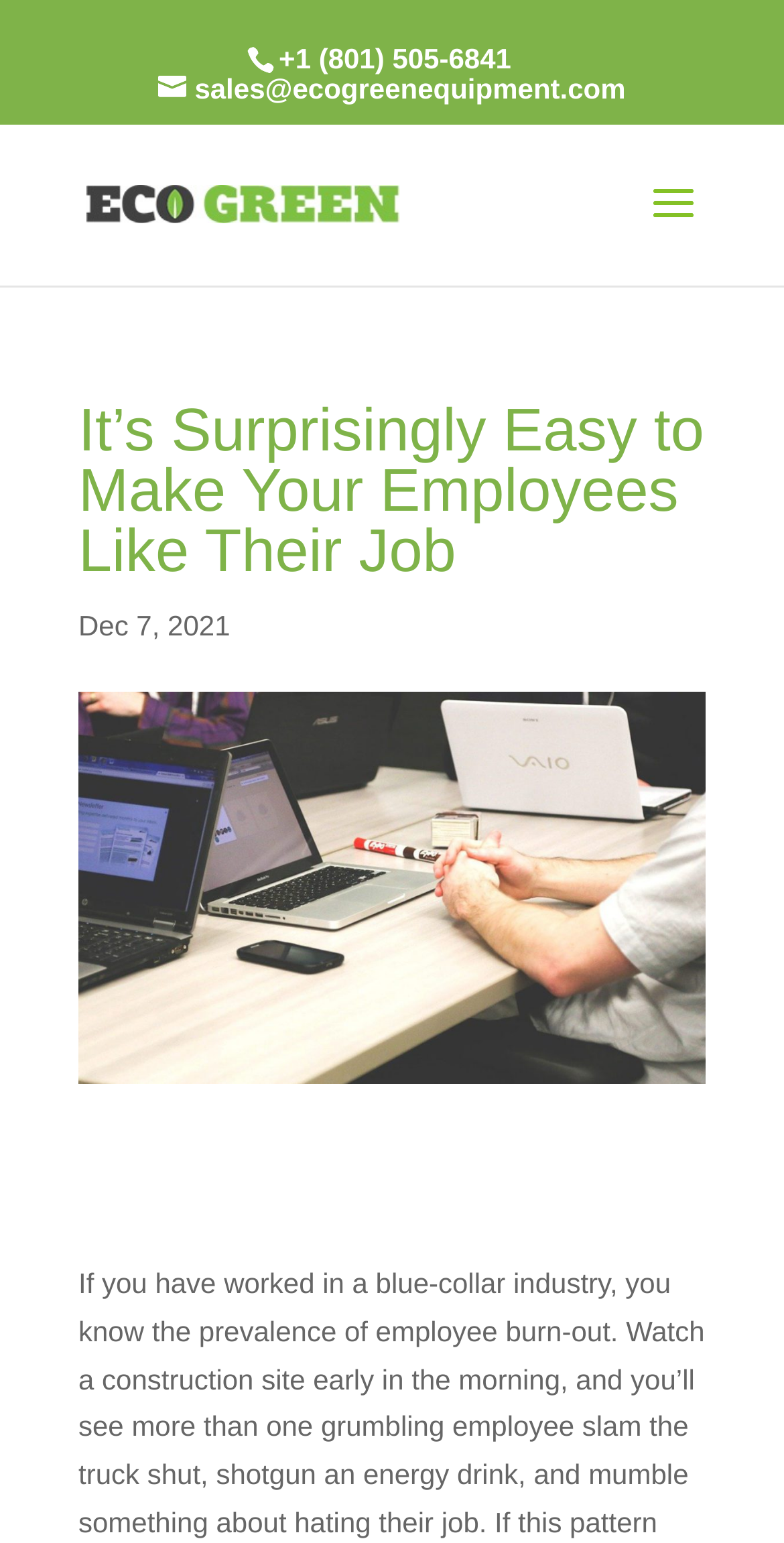Please determine the bounding box coordinates for the UI element described as: "sales@ecogreenequipment.com".

[0.202, 0.047, 0.798, 0.068]